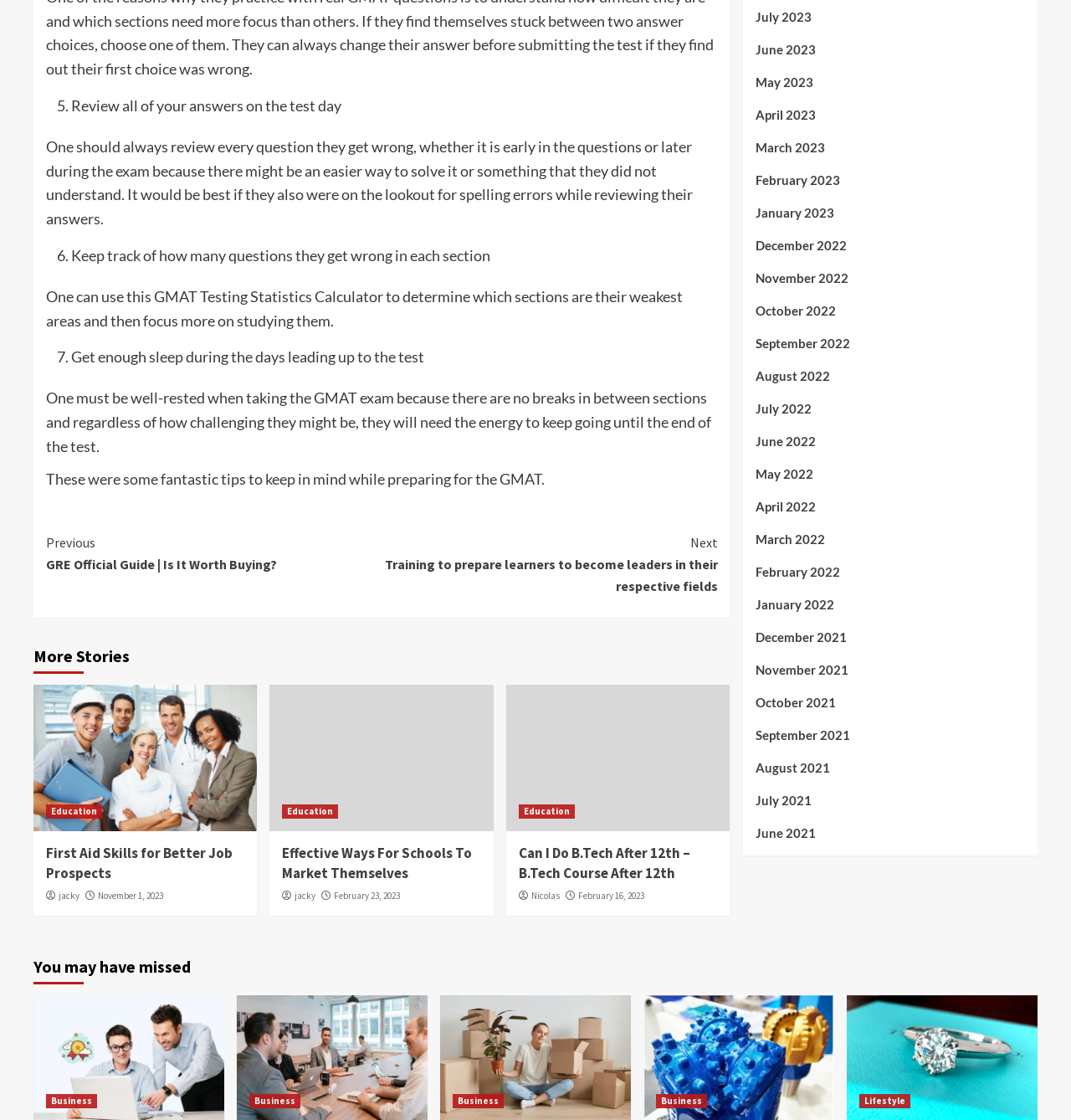Answer the following inquiry with a single word or phrase:
What is the topic of the article?

GMAT preparation